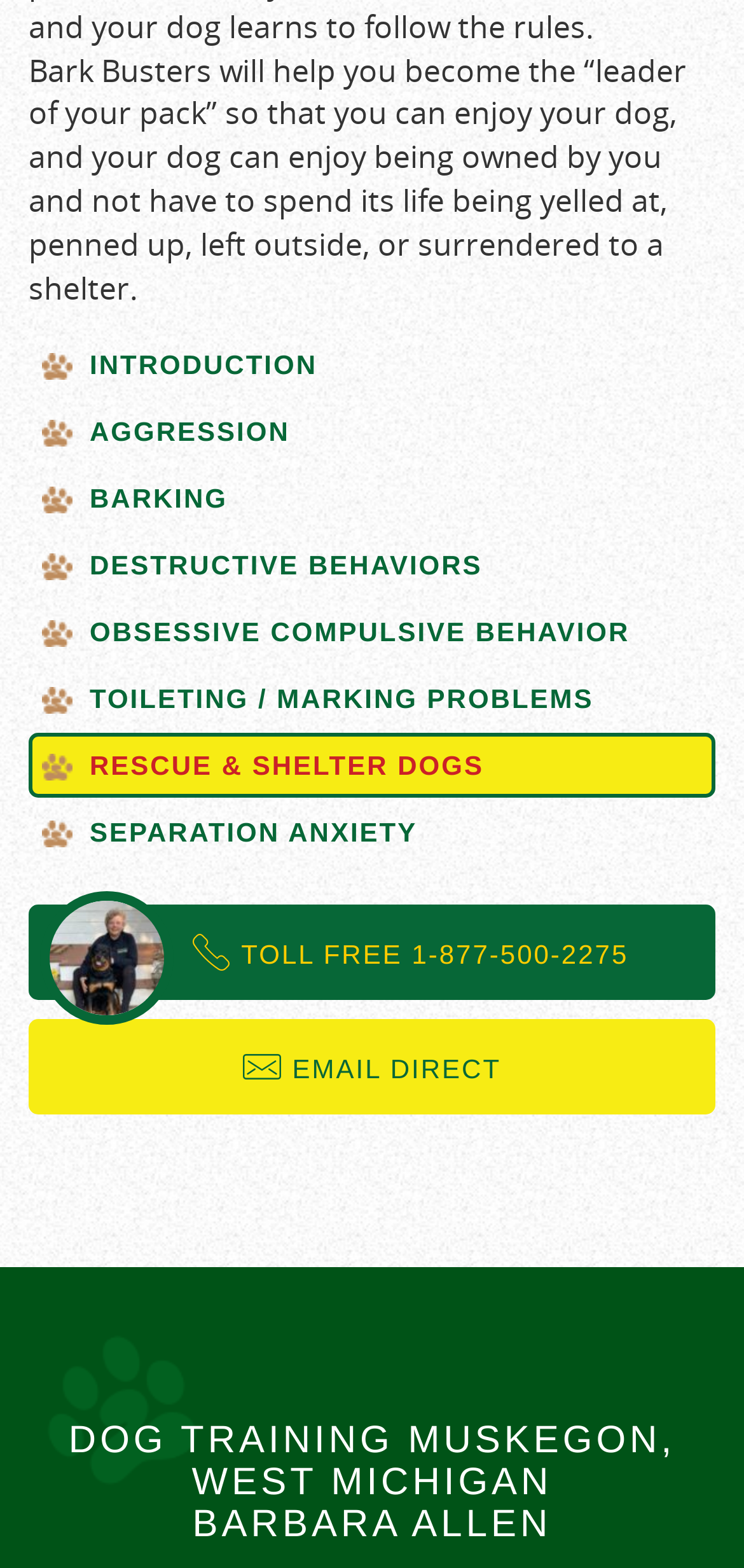Please identify the bounding box coordinates of the element that needs to be clicked to perform the following instruction: "learn about separation anxiety".

[0.038, 0.509, 0.962, 0.551]